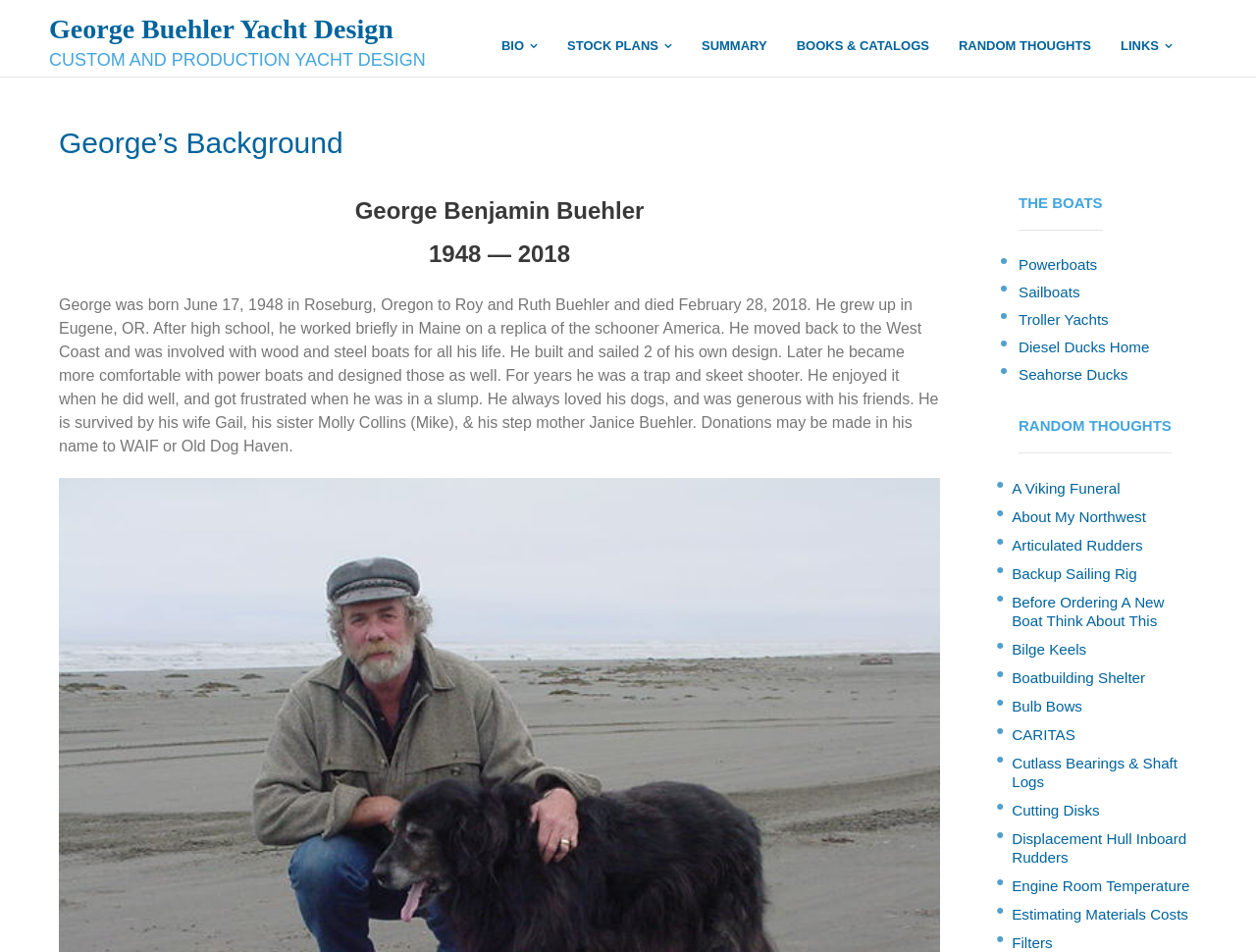Please determine the bounding box coordinates of the section I need to click to accomplish this instruction: "Click on CUSTOM AND PRODUCTION YACHT DESIGN".

[0.039, 0.051, 0.339, 0.075]